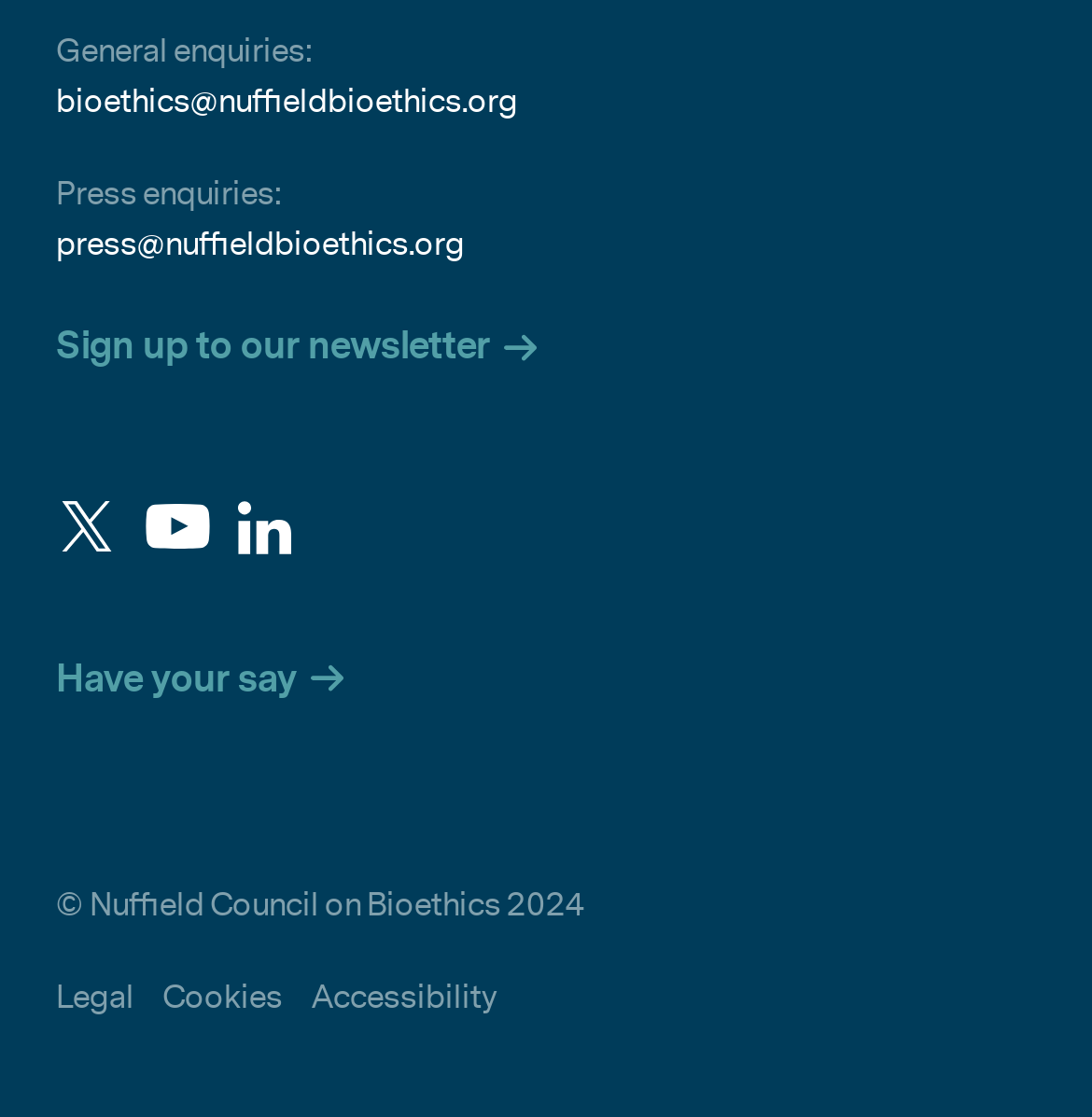What is the email address for general enquiries?
Please describe in detail the information shown in the image to answer the question.

I found the email address for general enquiries by looking at the static text 'General enquiries:' and the corresponding link element next to it, which contains the email address 'bioethics@nuffieldbioethics.org'.